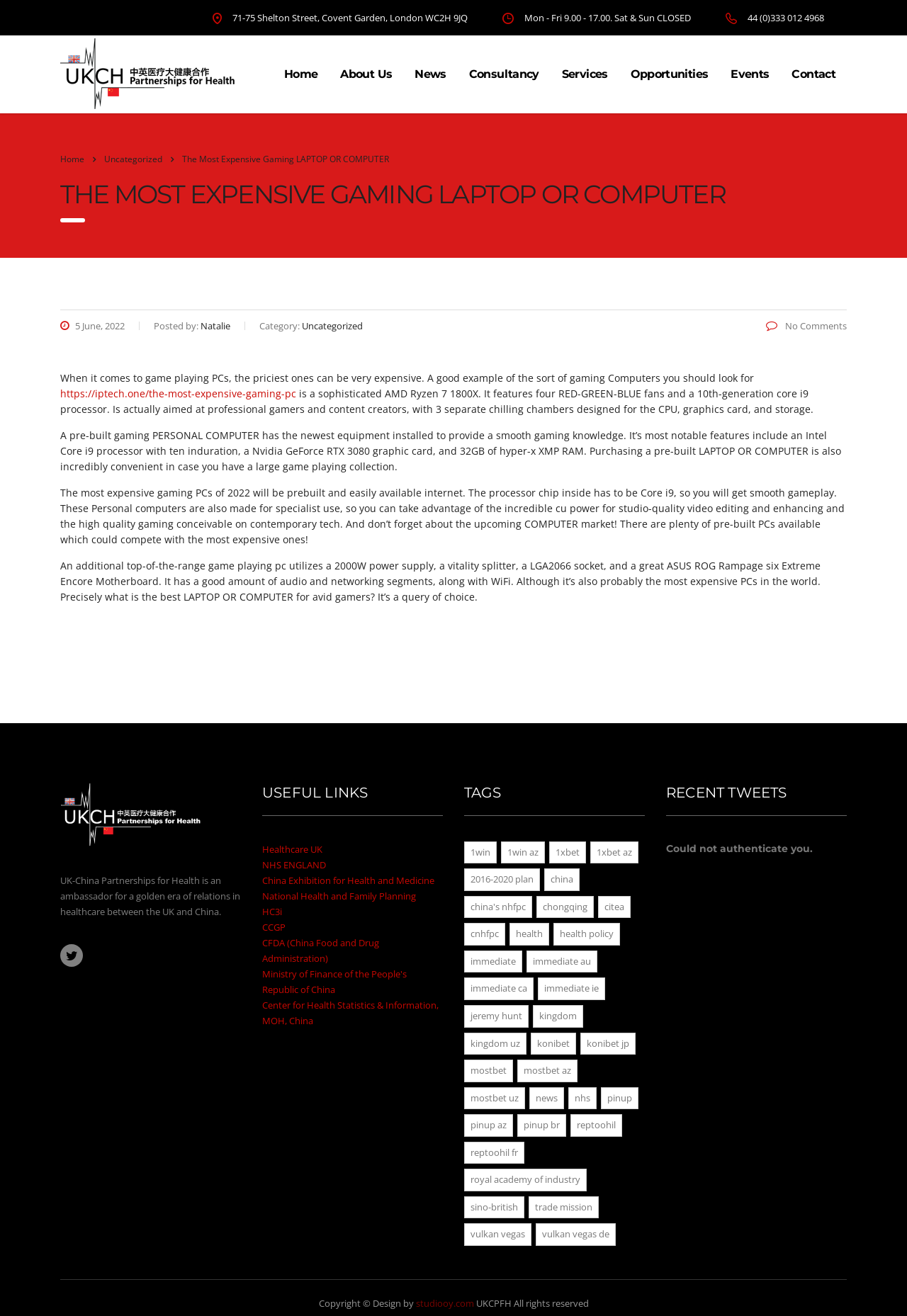What is the category of the article?
Using the information presented in the image, please offer a detailed response to the question.

I found the category by looking at the static text element that says 'Category:' and then reading the text next to it, which is 'Uncategorized'.